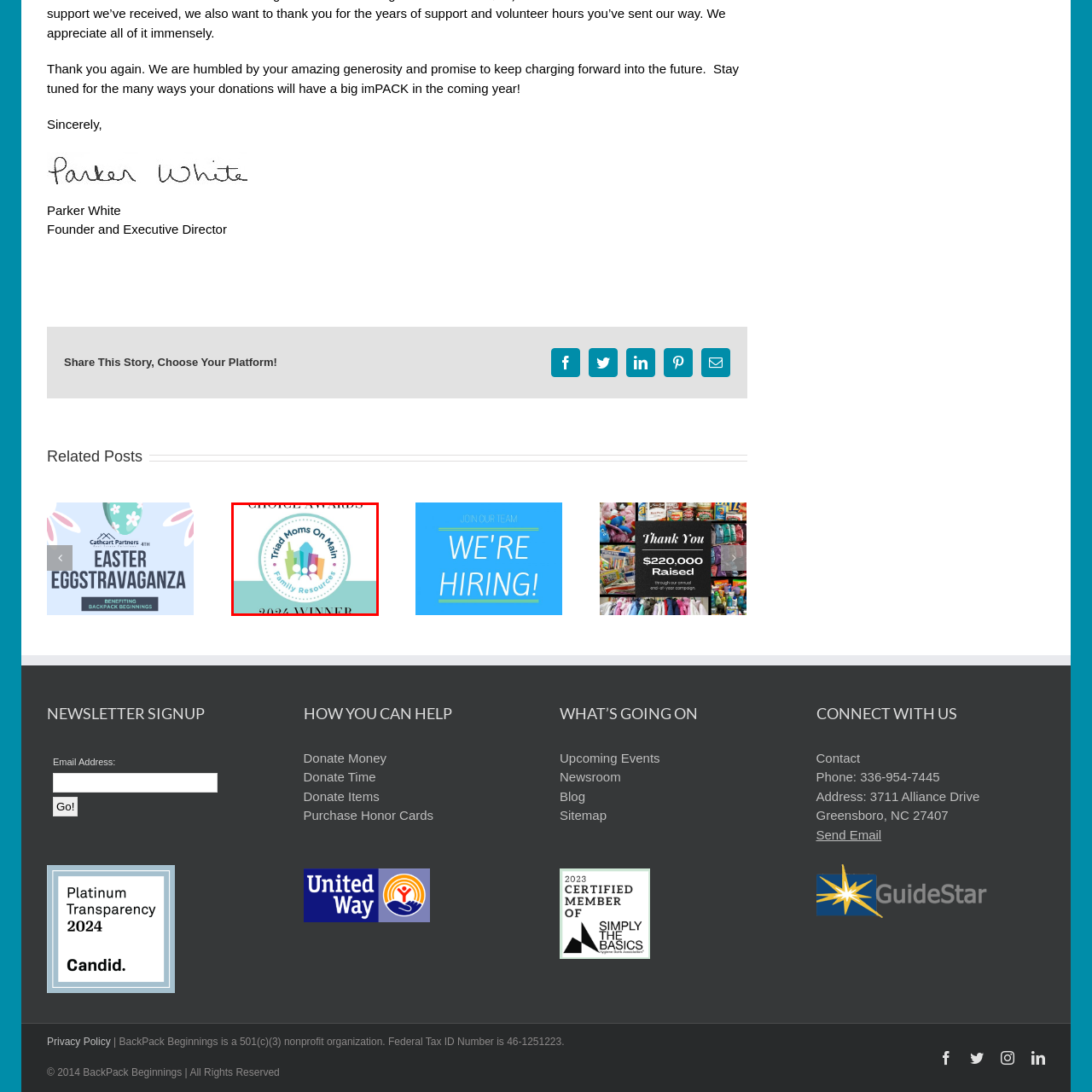Elaborate on the contents of the image highlighted by the red boundary in detail.

The image celebrates the recognition received by "Triad Moms on Main," which has been awarded as the "2024 WINNER" in the category of "Family Resources" as part of the "CHOICE AWARDS." The design features a vibrant circular logo representing community and family, with stylized figures and colorful city skyline elements inside. The top portion highlights the awards title prominently, while a soothing light blue background complements the overall aesthetic. This acknowledgment underscores the organization's commitment to providing valuable resources for families in the Triad area.